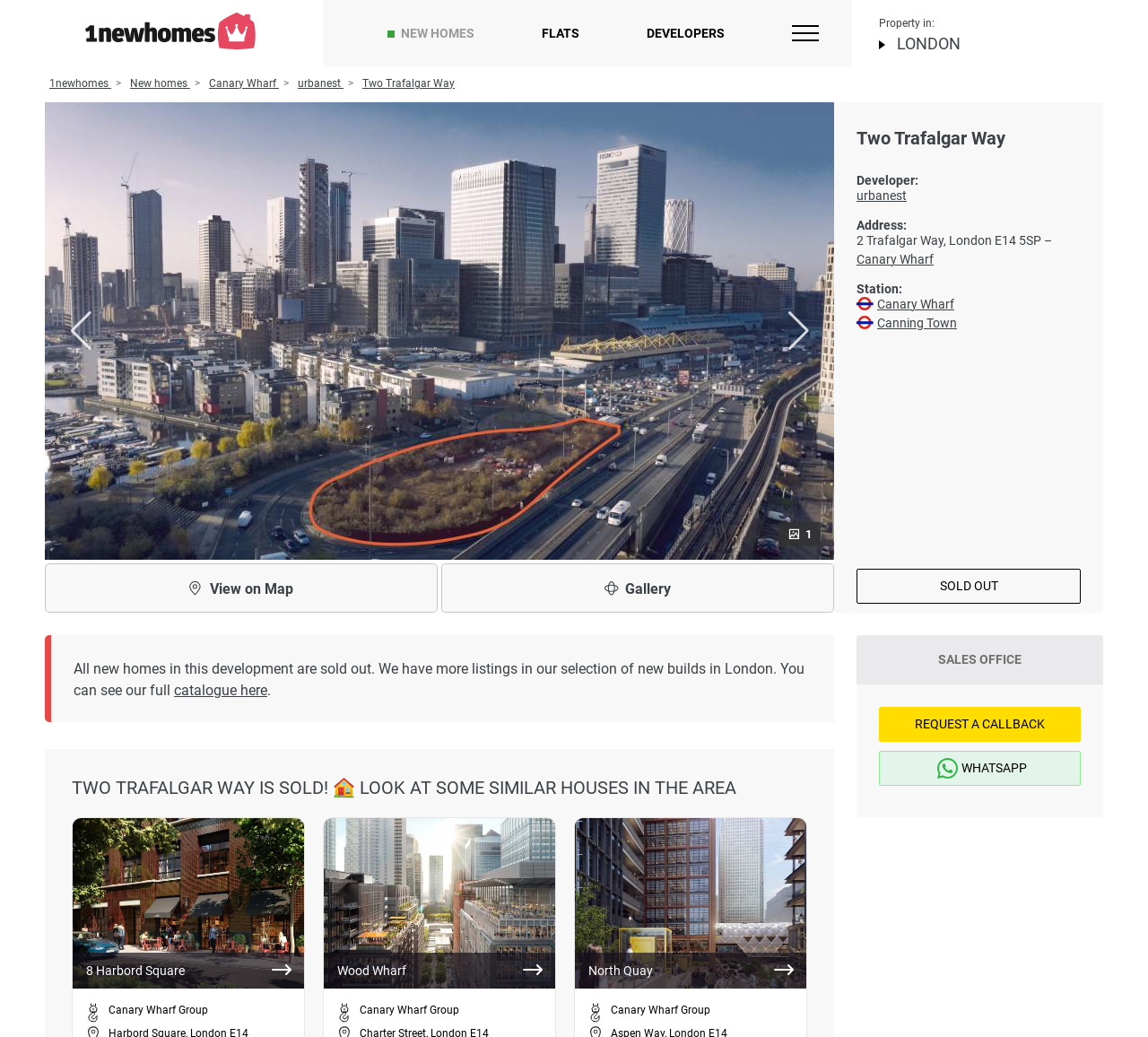Pinpoint the bounding box coordinates of the clickable area necessary to execute the following instruction: "View on Map". The coordinates should be given as four float numbers between 0 and 1, namely [left, top, right, bottom].

[0.039, 0.543, 0.381, 0.591]